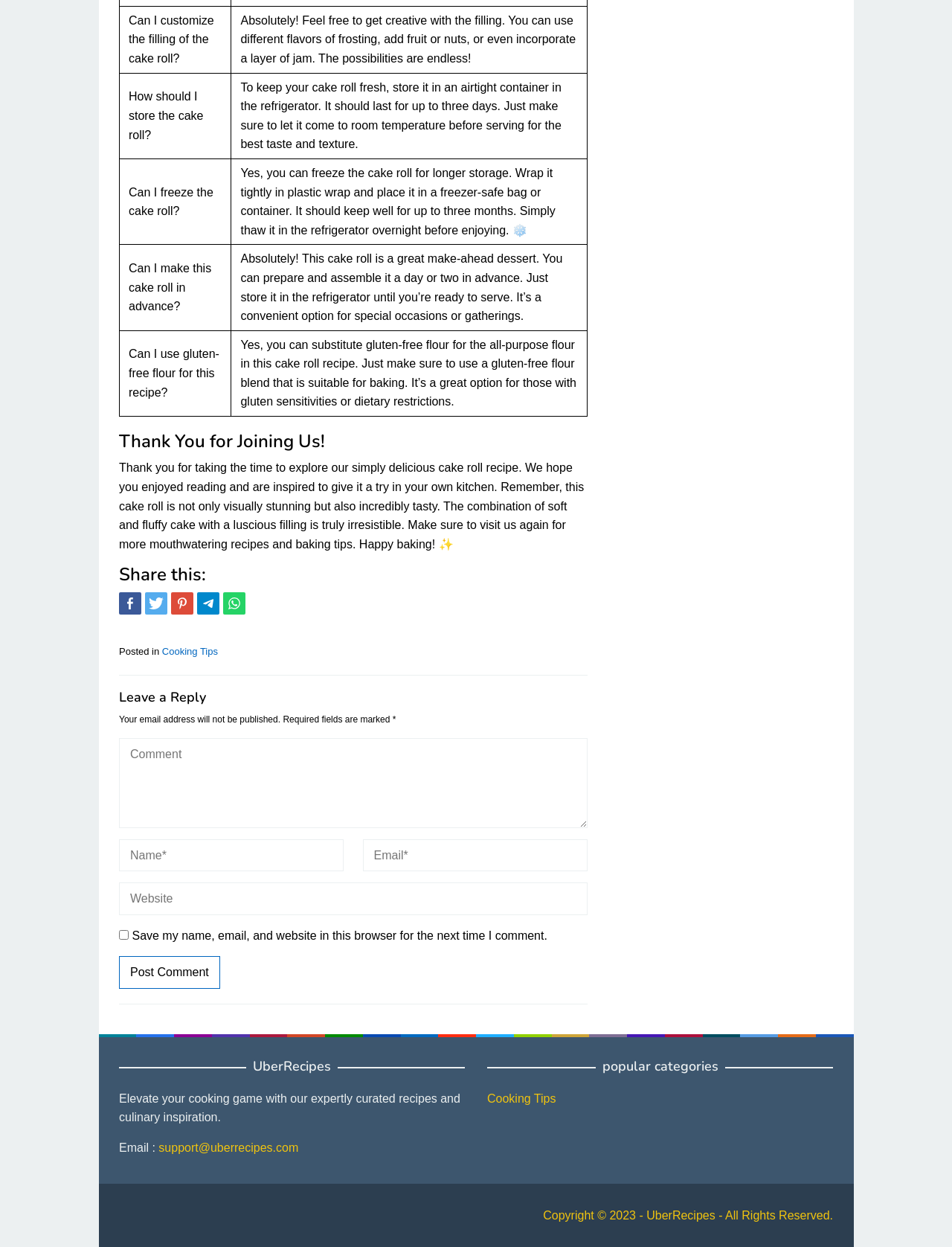What is the purpose of the 'Leave a Reply' section? Using the information from the screenshot, answer with a single word or phrase.

To comment on the recipe